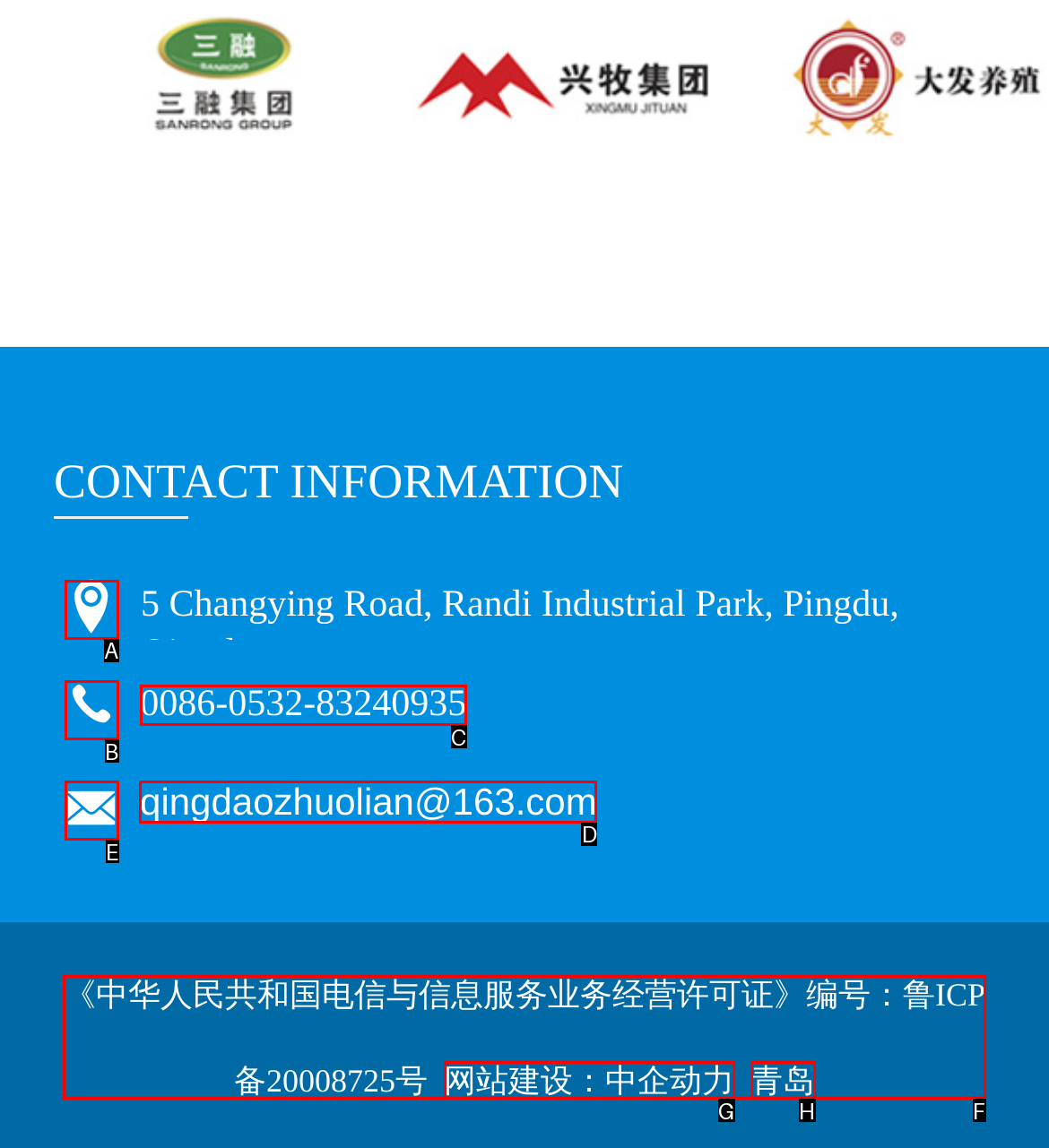Pick the option that should be clicked to perform the following task: send an email
Answer with the letter of the selected option from the available choices.

D